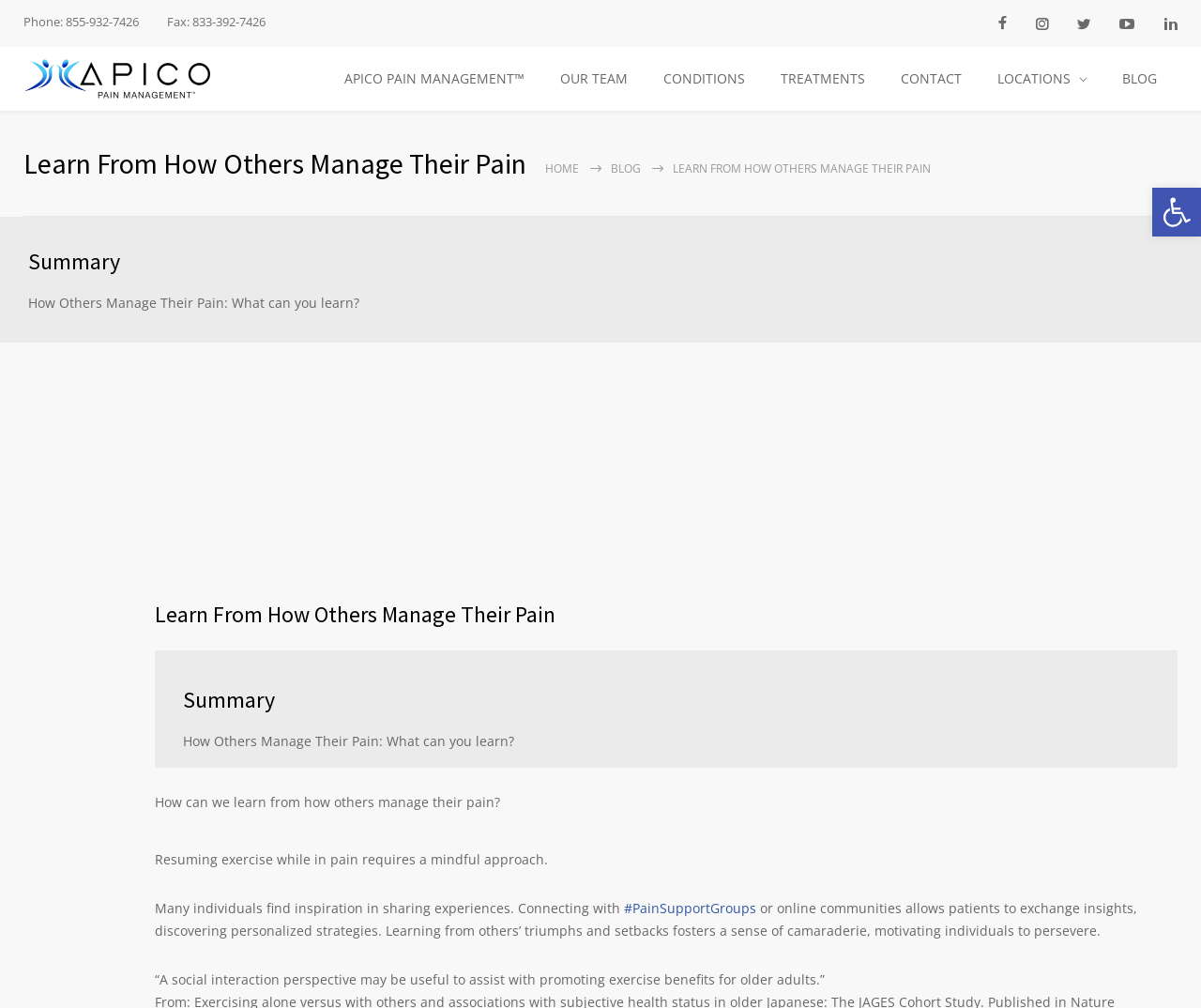What is the topic of the section starting with 'How Others Manage Their Pain: What can you learn?'
Answer with a single word or phrase, using the screenshot for reference.

Learning from others' pain management experiences